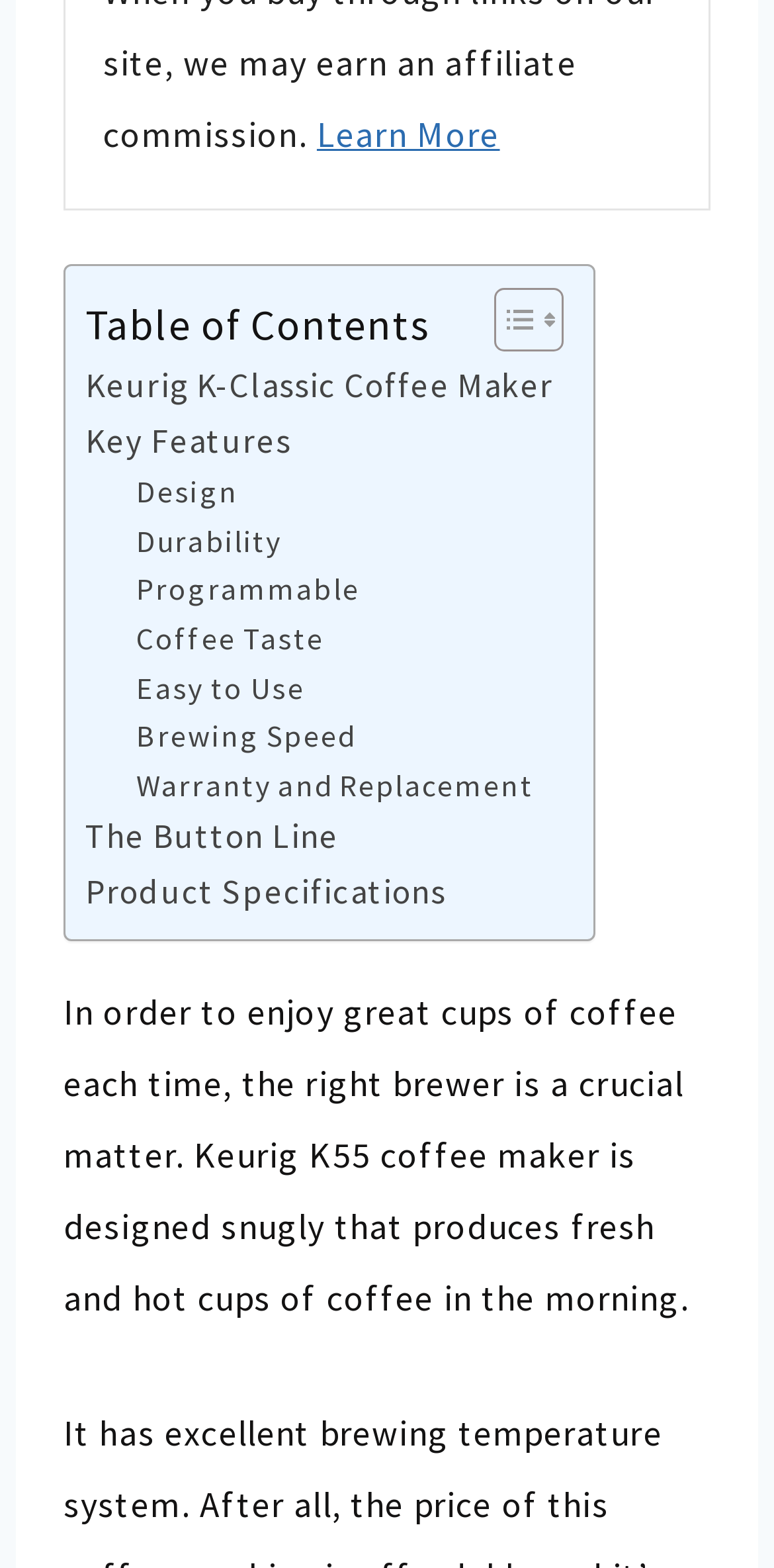What is the last feature mentioned in the 'Table of Contents' section?
Carefully examine the image and provide a detailed answer to the question.

The last feature mentioned in the 'Table of Contents' section can be found by examining the link elements located at the bottom of the section, which includes 'Warranty and Replacement'.